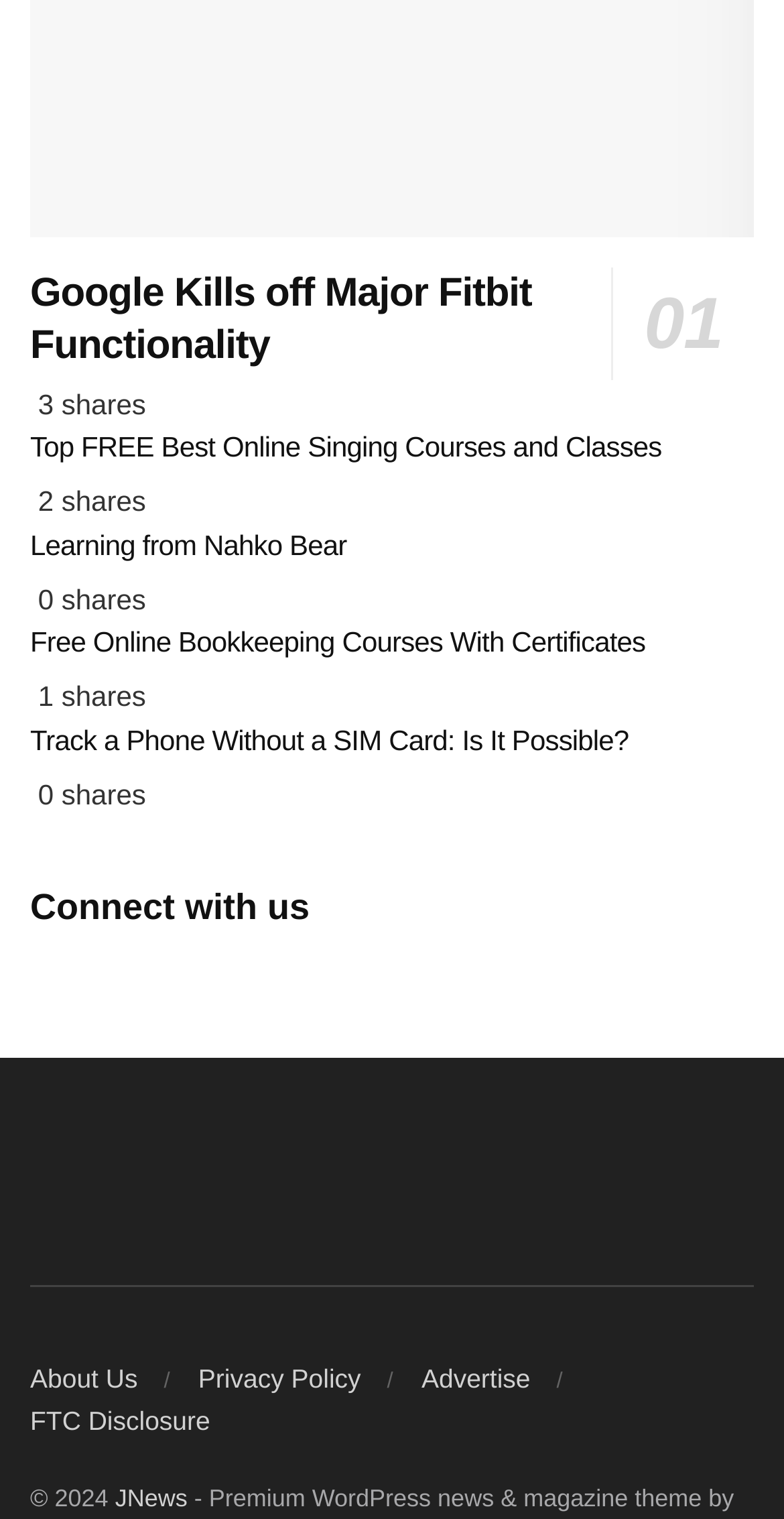How many shares does the second article have?
Please provide a single word or phrase as your answer based on the image.

2 shares